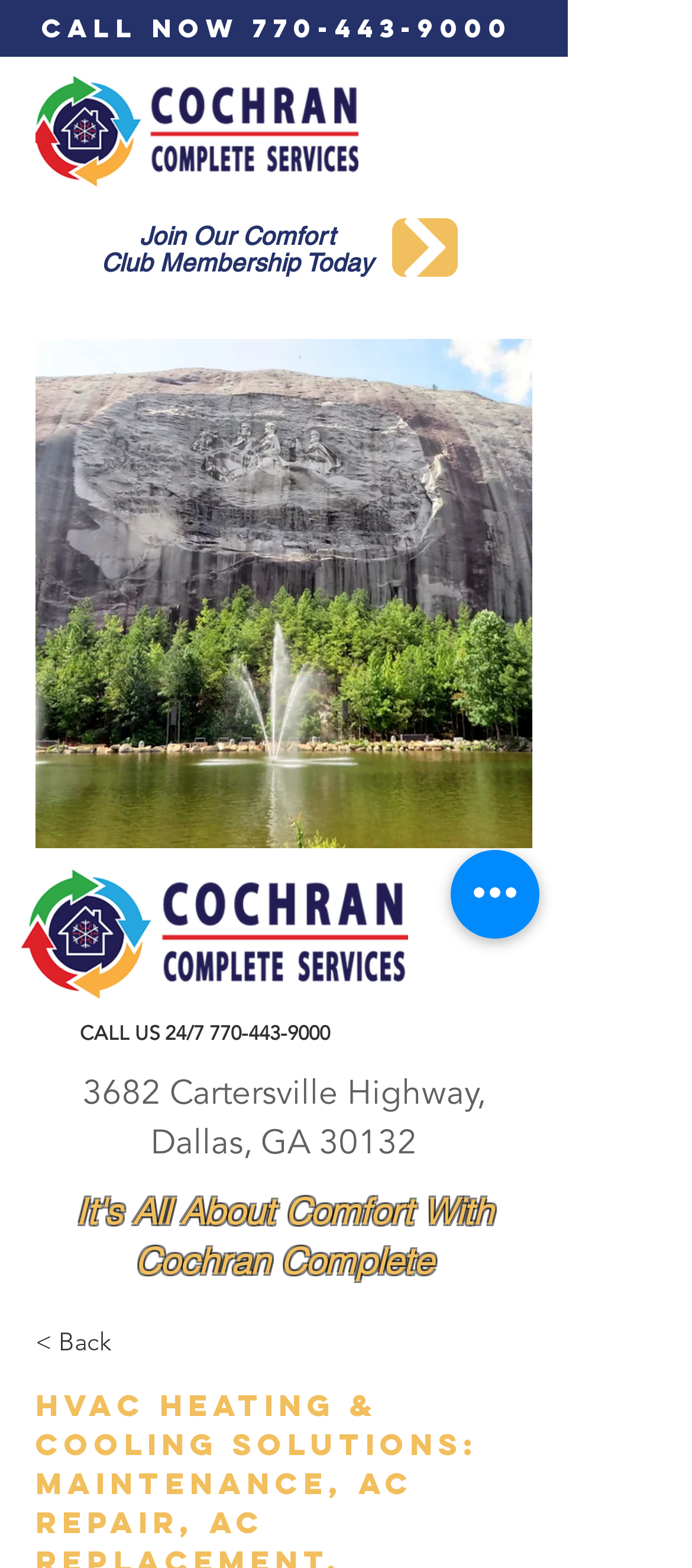Utilize the details in the image to thoroughly answer the following question: What is the address of the company?

I found the address by looking at the StaticText element '3682 Cartersville Highway, Dallas, GA 30132' which is likely to be the company's address.